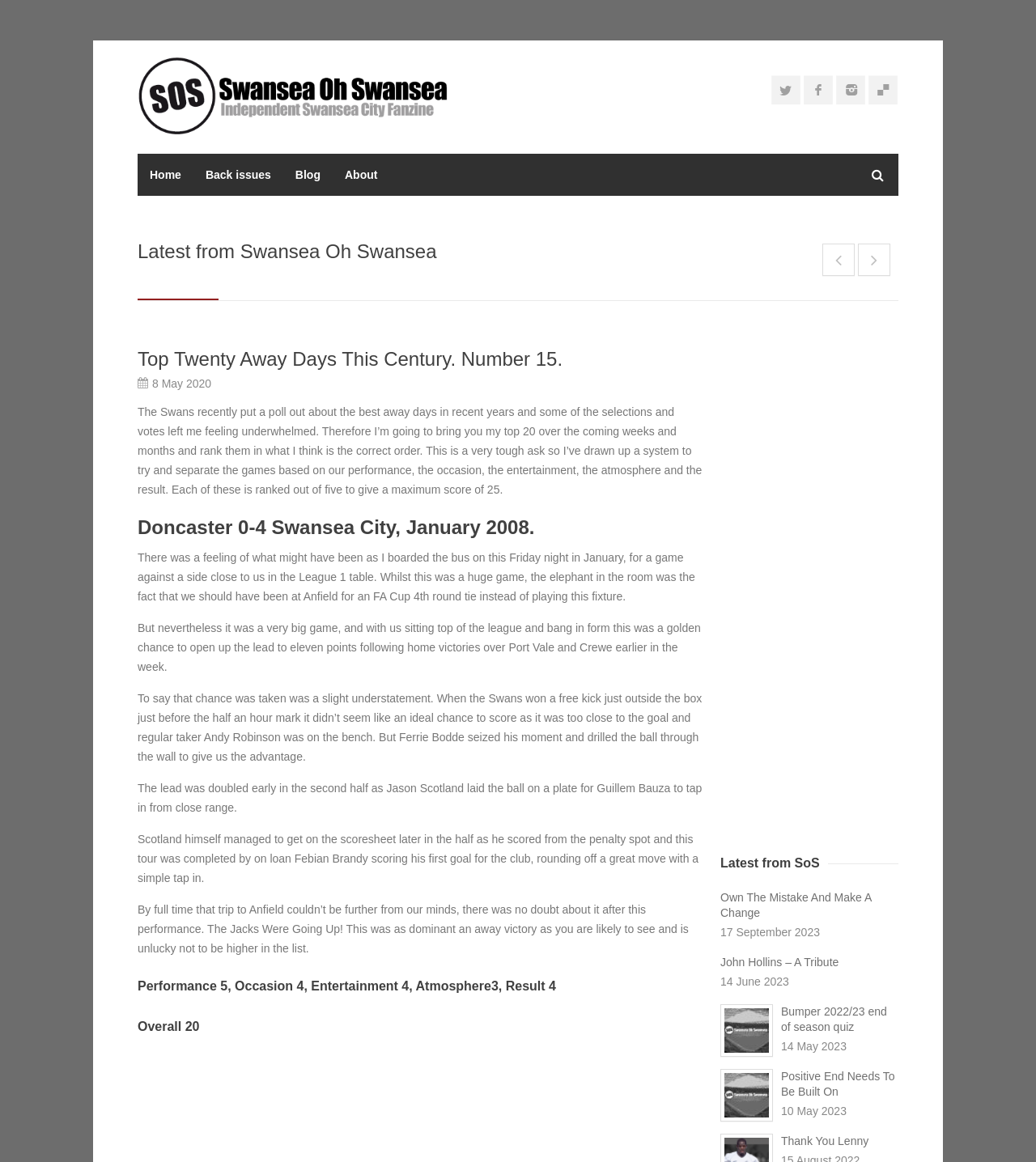Specify the bounding box coordinates of the region I need to click to perform the following instruction: "Click the 'Home' link". The coordinates must be four float numbers in the range of 0 to 1, i.e., [left, top, right, bottom].

[0.133, 0.132, 0.187, 0.169]